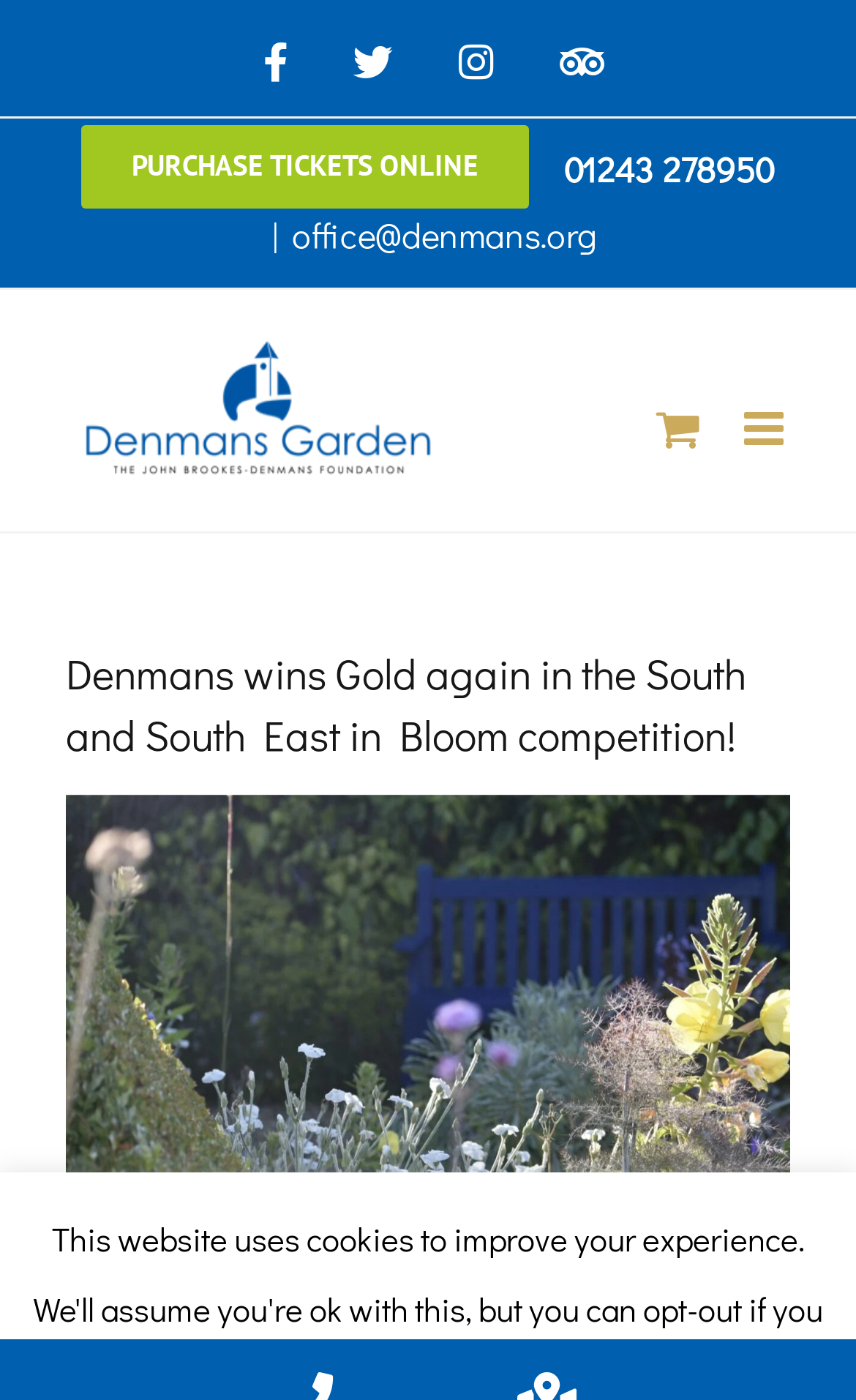Answer the question using only a single word or phrase: 
What is the phone number to contact Denmans Garden?

01243 278950